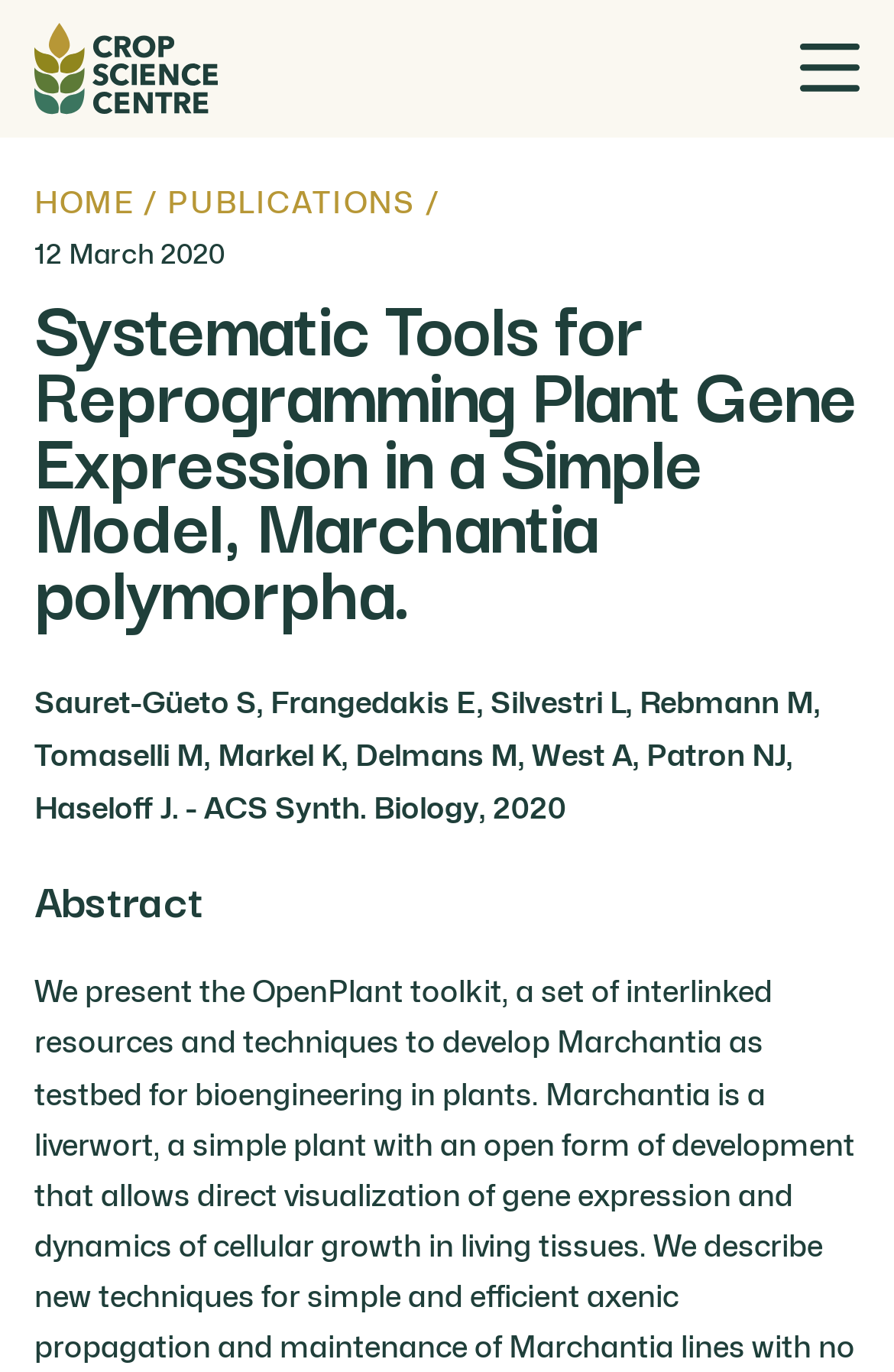What is the name of the plant mentioned on this webpage?
Please provide an in-depth and detailed response to the question.

The webpage mentions 'Marchantia polymorpha' in the heading, which is a type of liverwort, a simple plant.